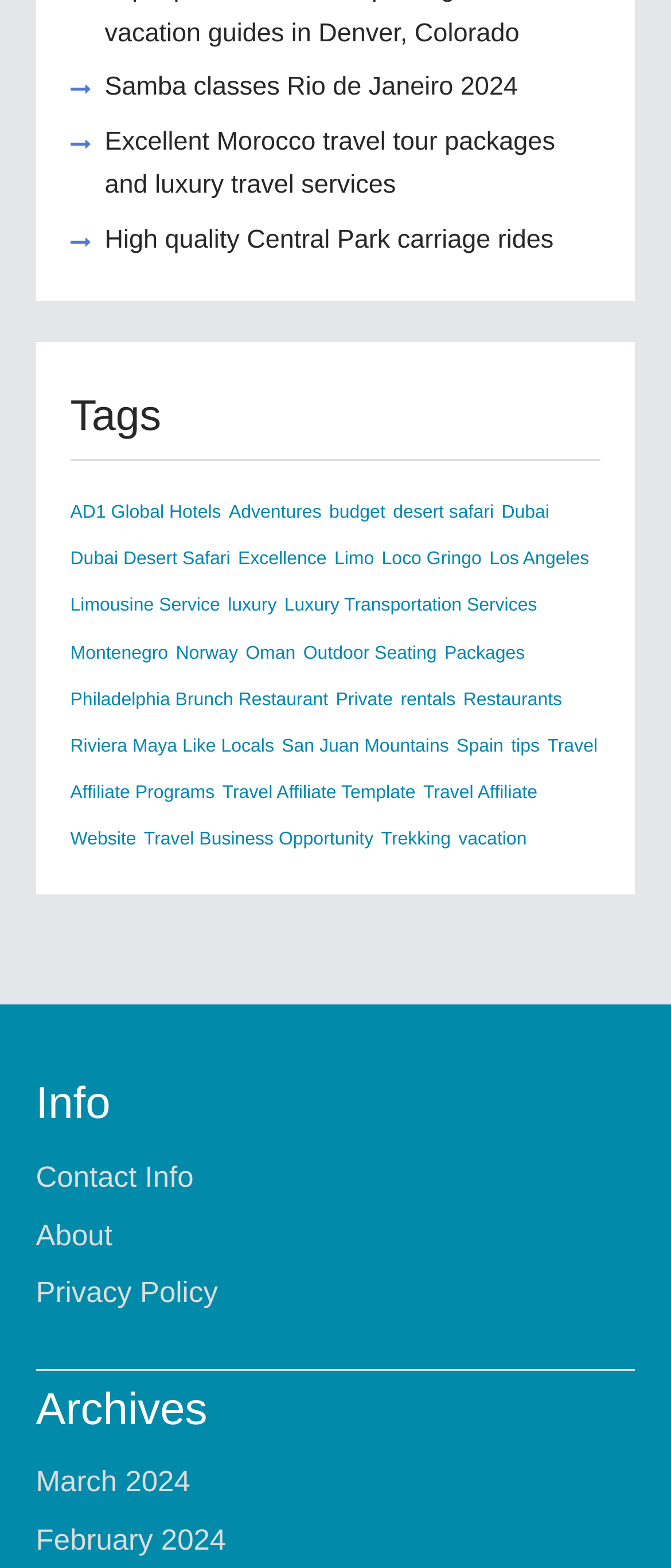Could you determine the bounding box coordinates of the clickable element to complete the instruction: "Read about AD1 Global Hotels"? Provide the coordinates as four float numbers between 0 and 1, i.e., [left, top, right, bottom].

[0.105, 0.32, 0.33, 0.333]